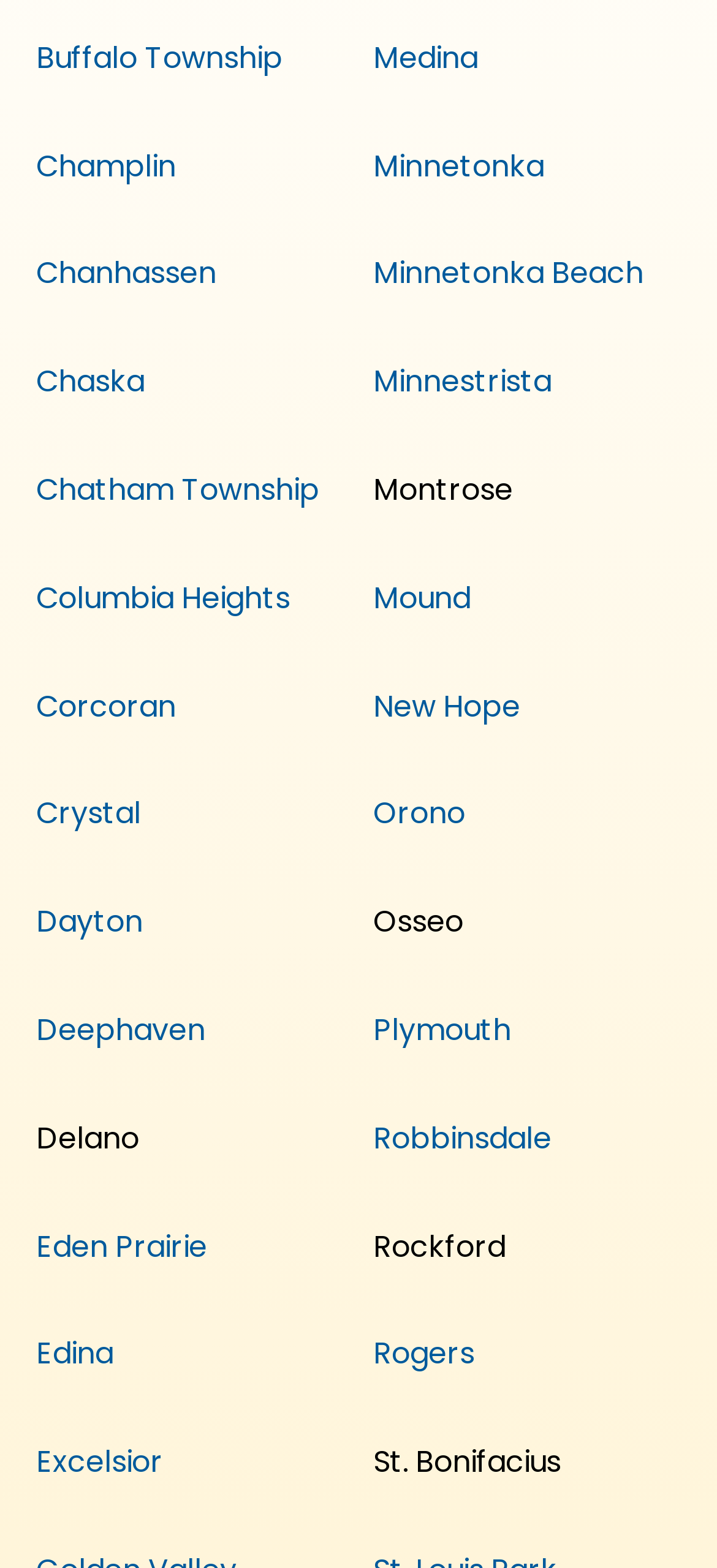Please provide a brief answer to the question using only one word or phrase: 
Is Medina located on the left or right side of the webpage?

Right